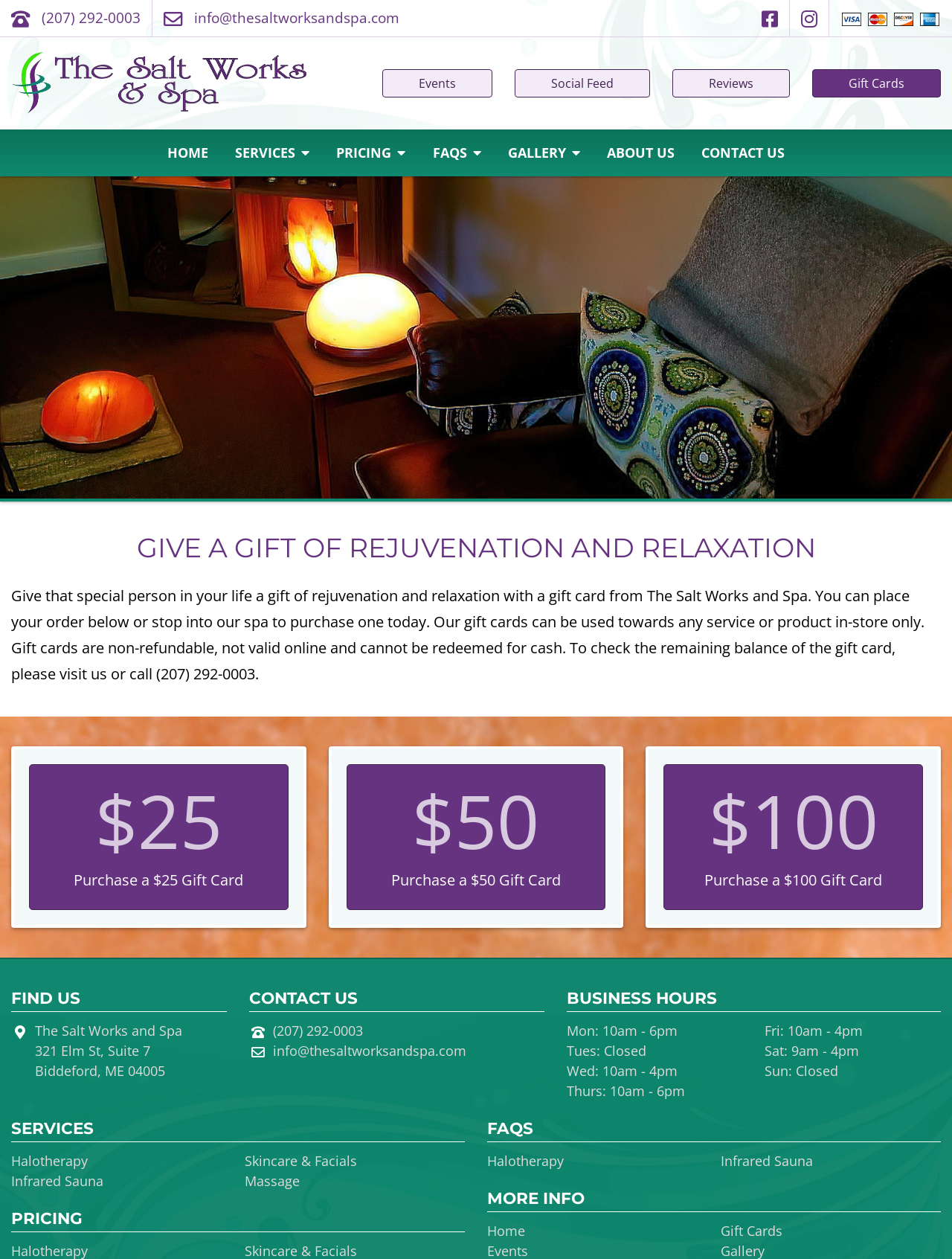Find and provide the bounding box coordinates for the UI element described here: "alt="The Salt Works & Spa"". The coordinates should be given as four float numbers between 0 and 1: [left, top, right, bottom].

[0.012, 0.057, 0.322, 0.073]